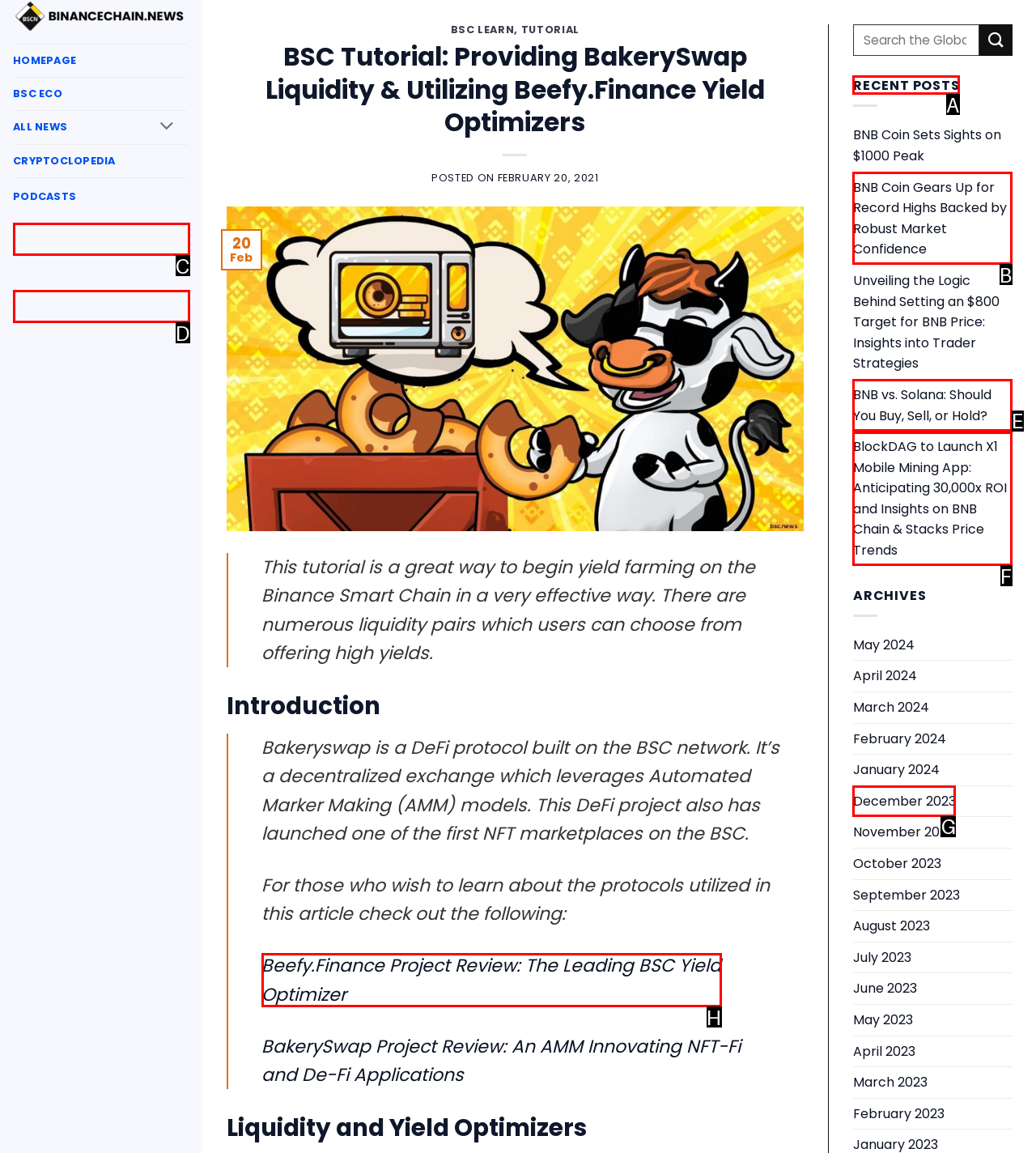Find the HTML element to click in order to complete this task: Contact via email
Answer with the letter of the correct option.

None